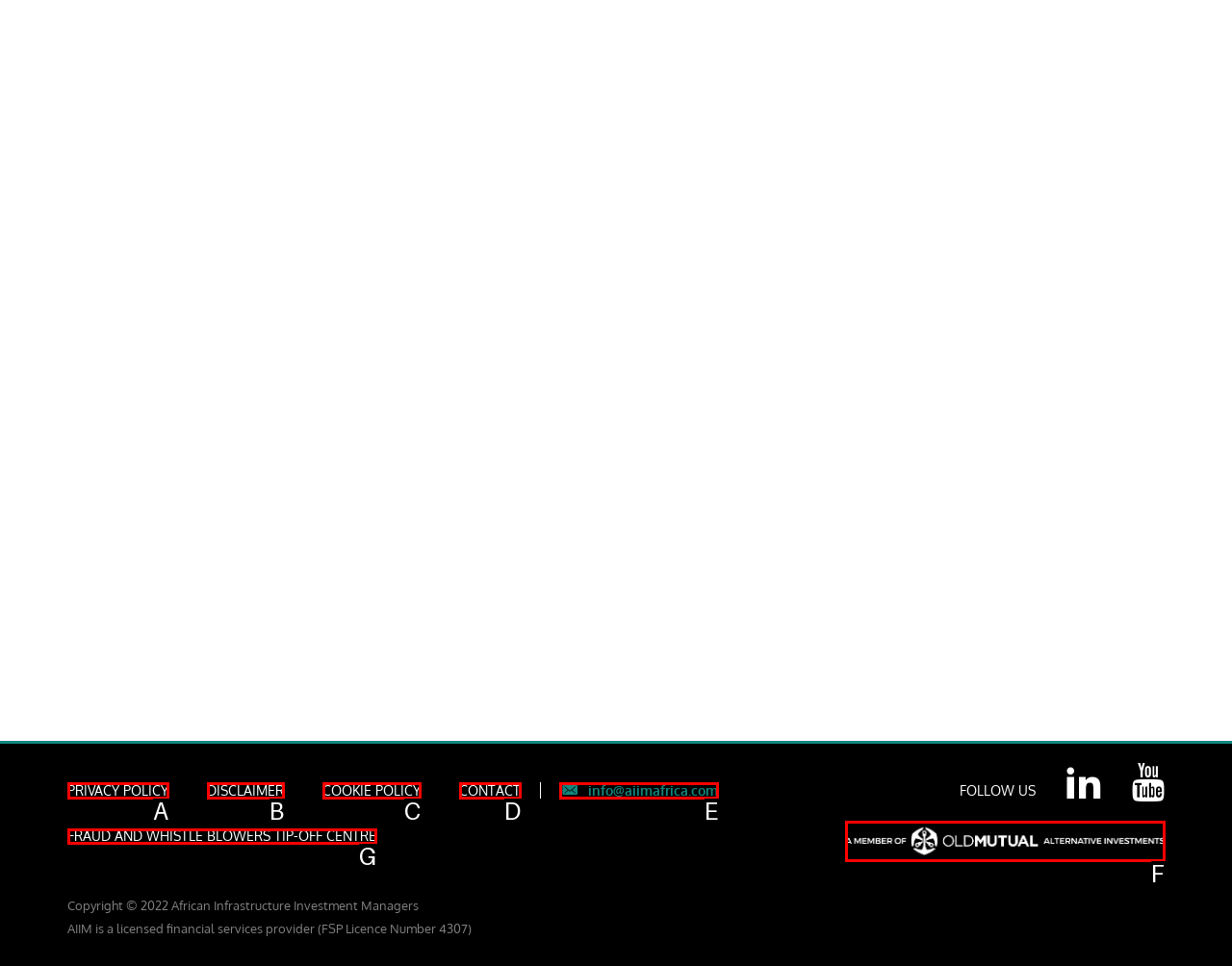Determine which option fits the element description: alt="oldmutual"
Answer with the option’s letter directly.

F